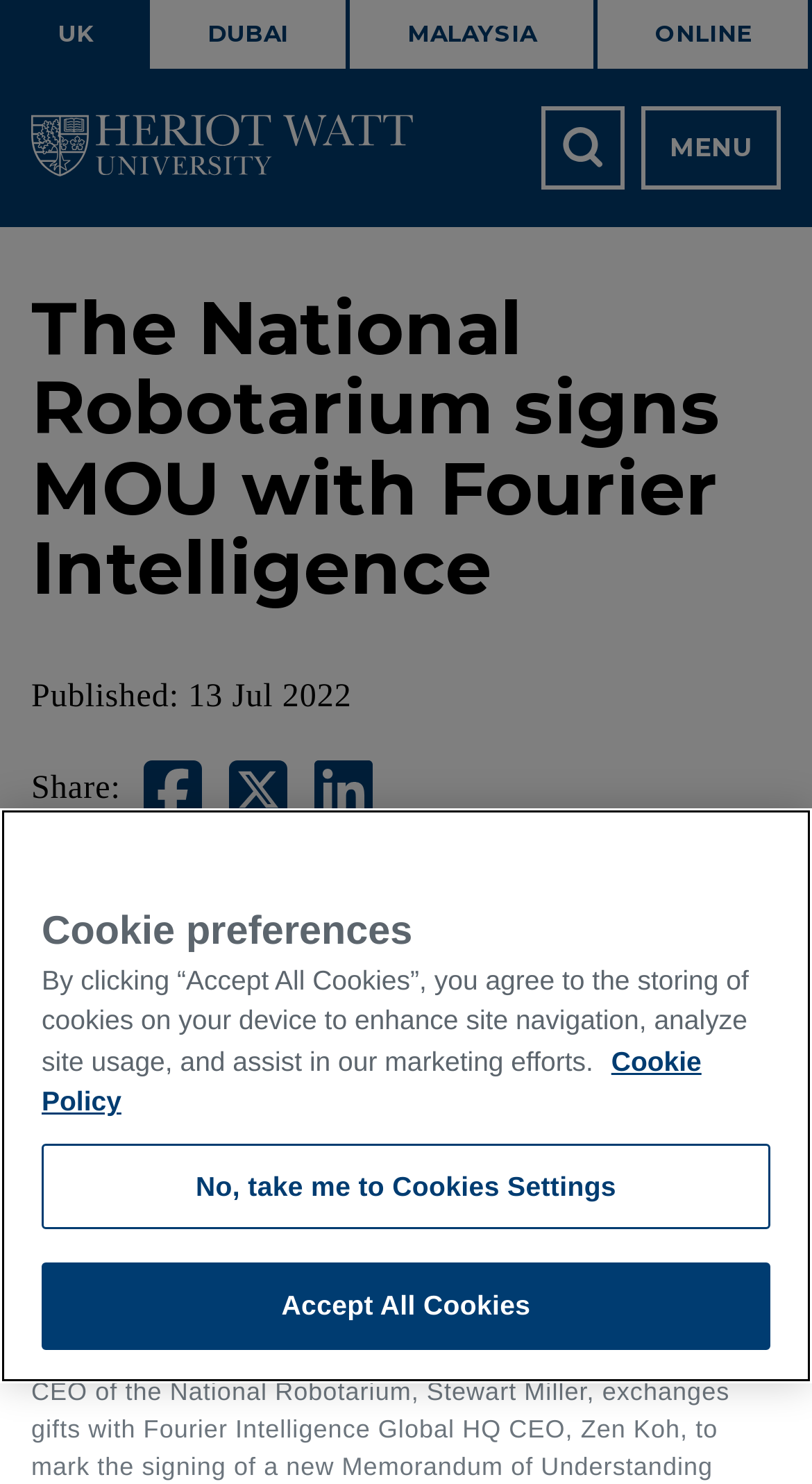Please locate the bounding box coordinates of the element that should be clicked to achieve the given instruction: "Open navigation menu".

[0.79, 0.072, 0.962, 0.128]